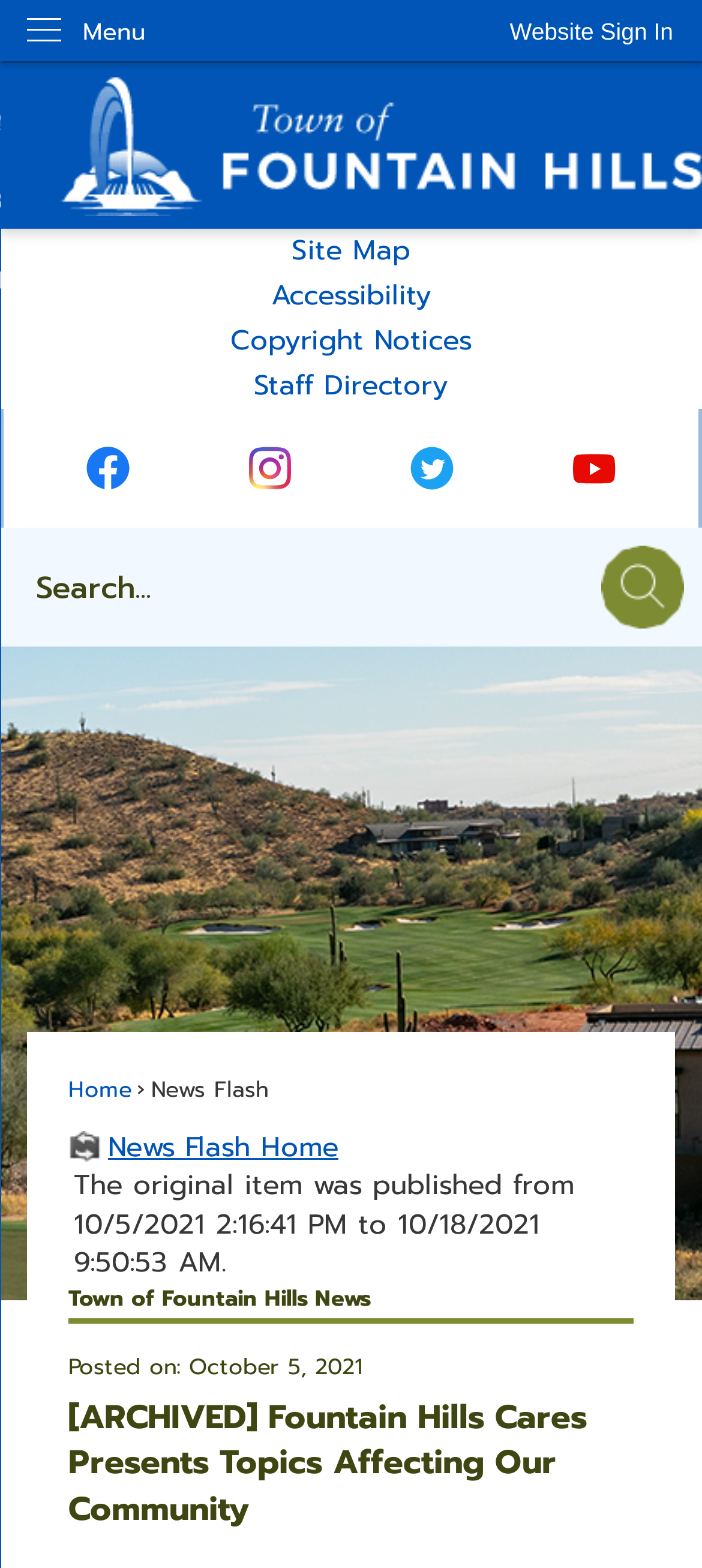Give a complete and precise description of the webpage's appearance.

The webpage appears to be a news flash page from the Town of Fountain Hills, Arizona. At the top, there is a link to "Skip to Main Content" and a button to "Website Sign In" at the top right corner. Below that, there is a menu with a "Menu" label, and a link to "Fountain Hills" with an accompanying image.

On the left side, there is a region labeled "Quick Links" with four links: "Site Map", "Accessibility", "Copyright Notices", and "Staff Directory". Below that, there are four social media links with corresponding images: Facebook, Instagram, Twitter, and YouTube.

In the middle of the page, there is a search region with a text box and a "Go to Site Search" button with an image. Below the search region, there are links to "Home" and "News Flash Home", as well as a static text "News Flash" and a link to the original news flash item with a publication date range.

The main content of the page is a news flash article titled "[ARCHIVED] Fountain Hills Cares Presents Topics Affecting Our Community" with a posted date of October 5, 2021. The article is likely discussing issues affecting Fountain Hills and potential solutions, as mentioned in the meta description.